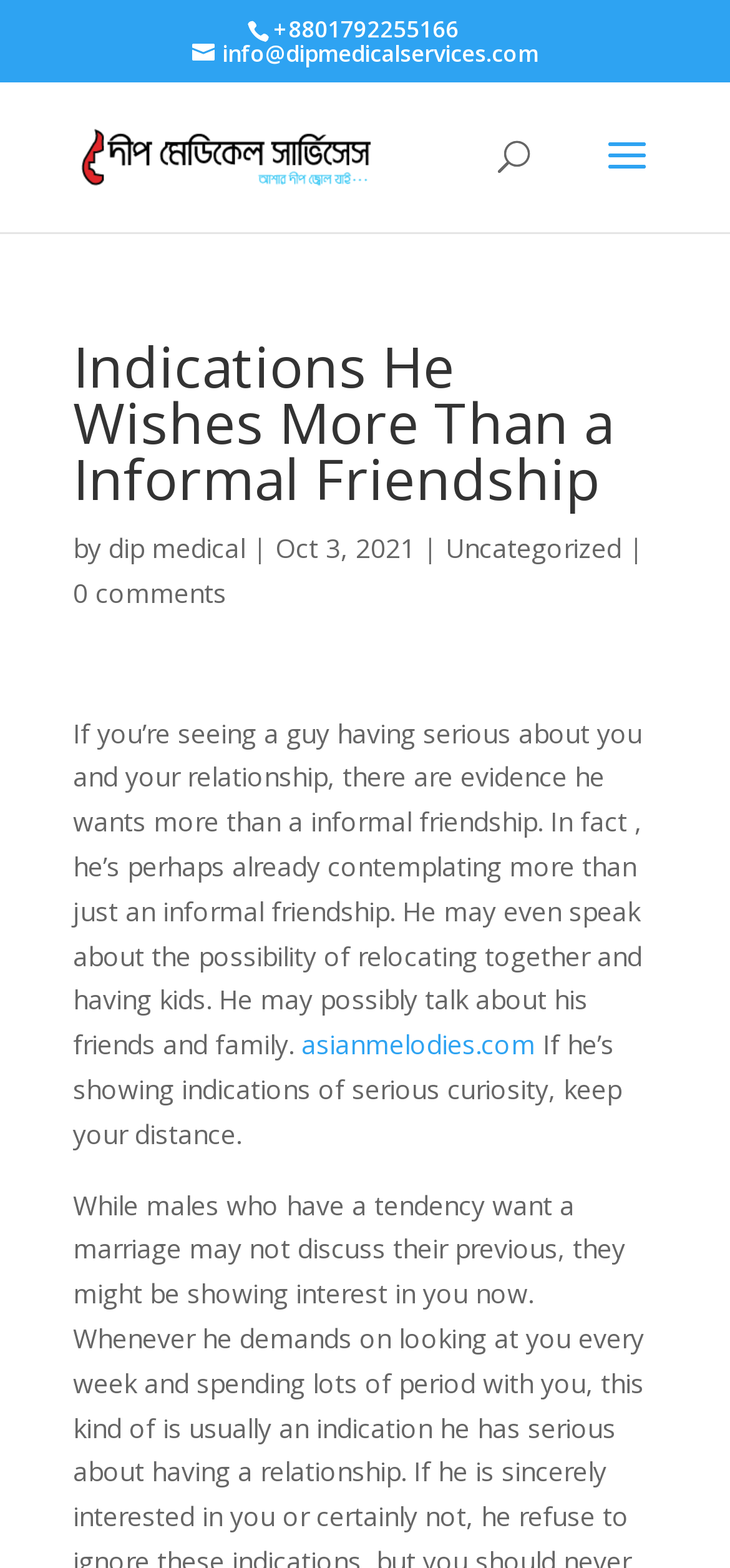What is the category of the article?
Look at the image and provide a short answer using one word or a phrase.

Uncategorized